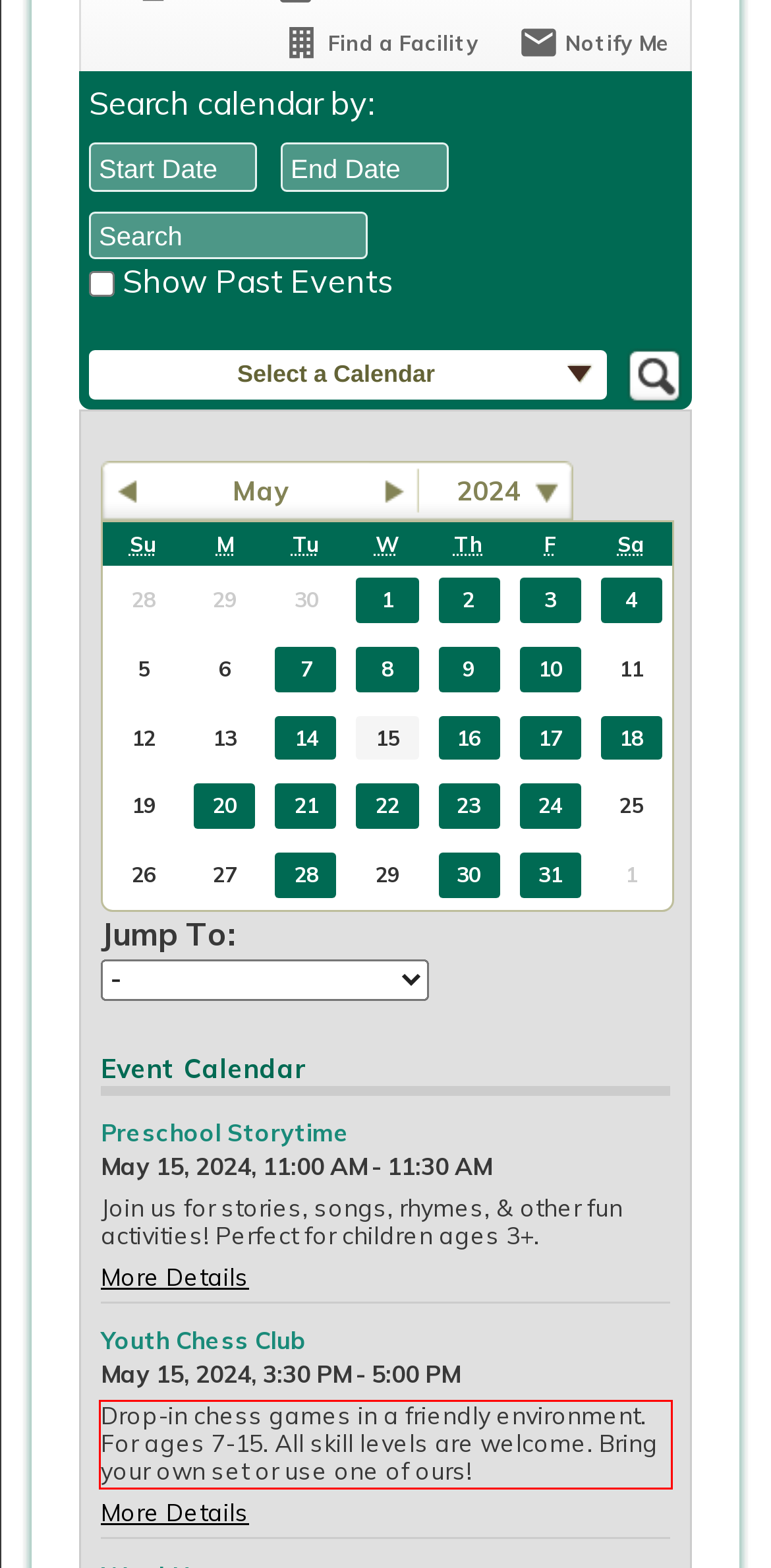Inspect the webpage screenshot that has a red bounding box and use OCR technology to read and display the text inside the red bounding box.

Drop-in chess games in a friendly environment. For ages 7-15. All skill levels are welcome. Bring your own set or use one of ours!